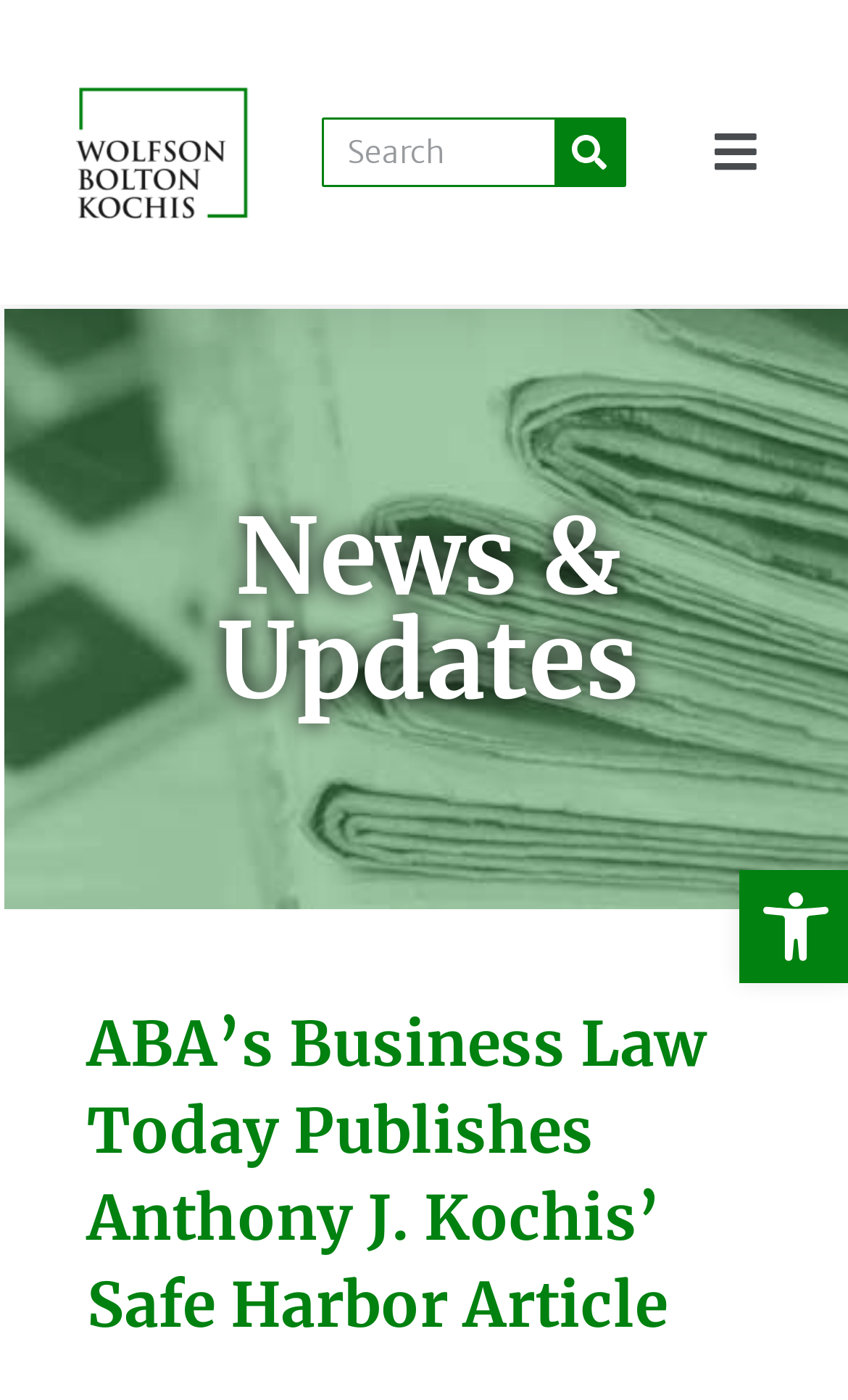Please provide a short answer using a single word or phrase for the question:
What is the purpose of the button at the top right?

Toggle Menu